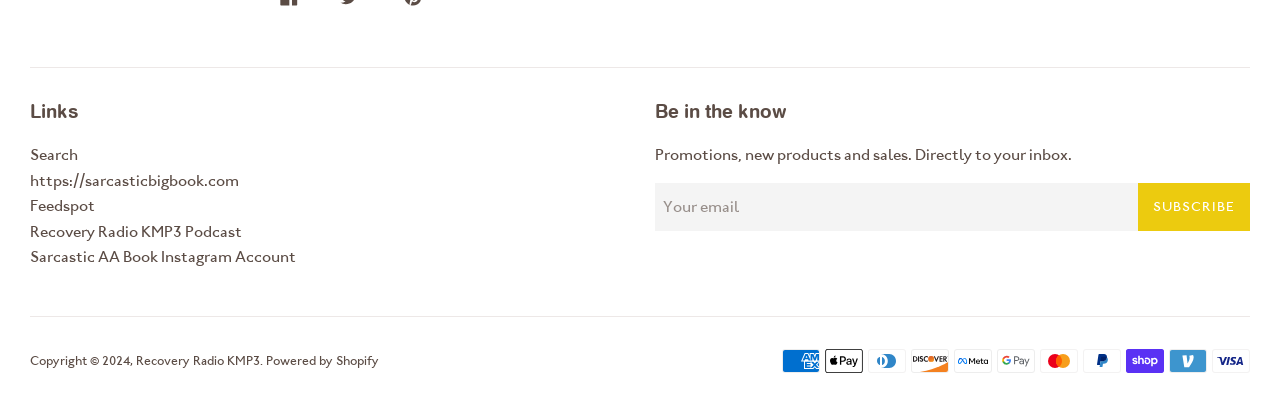Please find the bounding box coordinates of the element's region to be clicked to carry out this instruction: "Check the copyright information".

[0.023, 0.877, 0.106, 0.914]